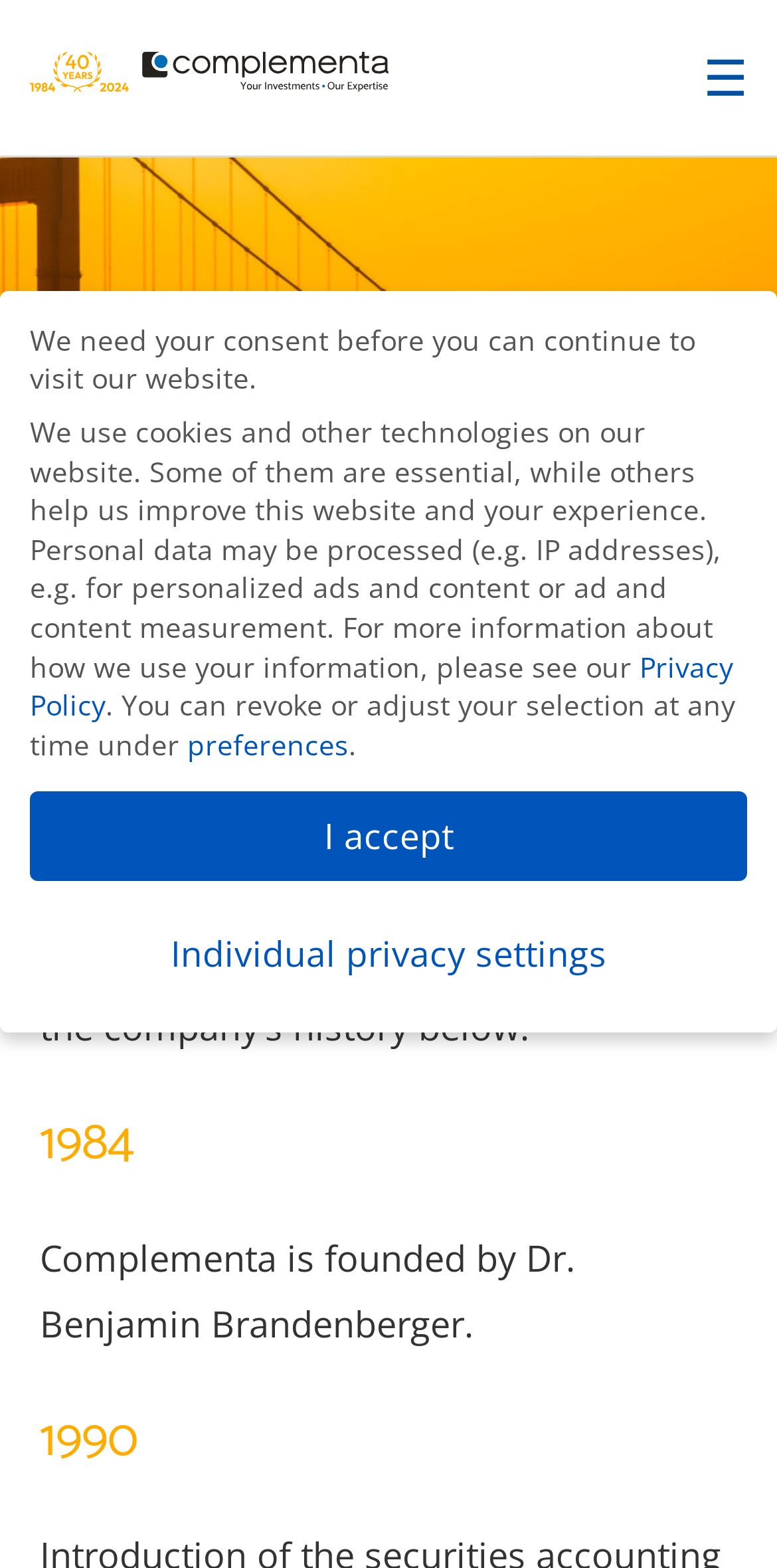Use a single word or phrase to answer the question: 
What is the purpose of the button with the ☰ icon?

Unknown